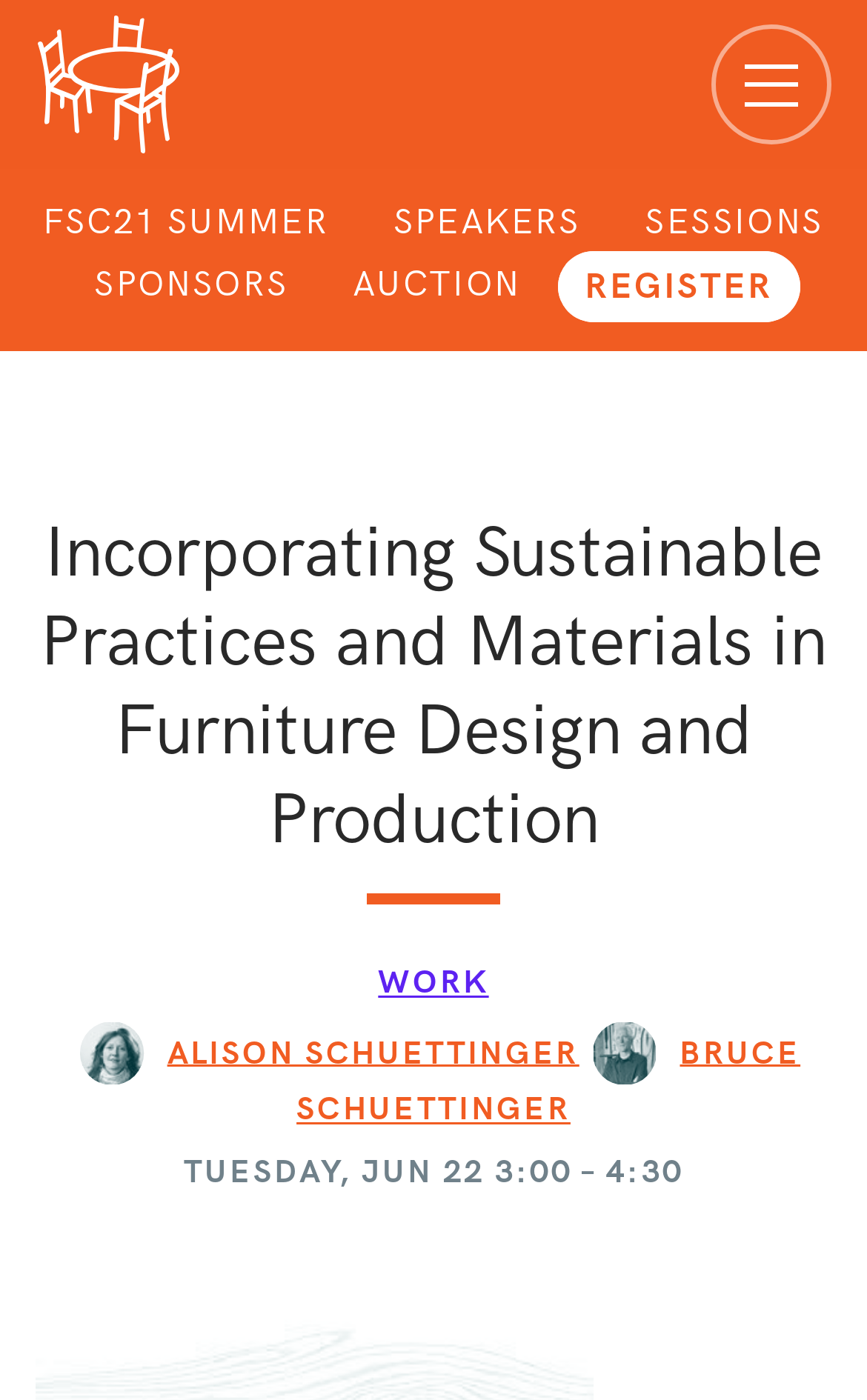By analyzing the image, answer the following question with a detailed response: How many navigation links are there?

I counted the number of links under the navigation section, which are 'FSC21 SUMMER', 'SPEAKERS', 'SESSIONS', 'SPONSORS', 'AUCTION', and 'REGISTER'.